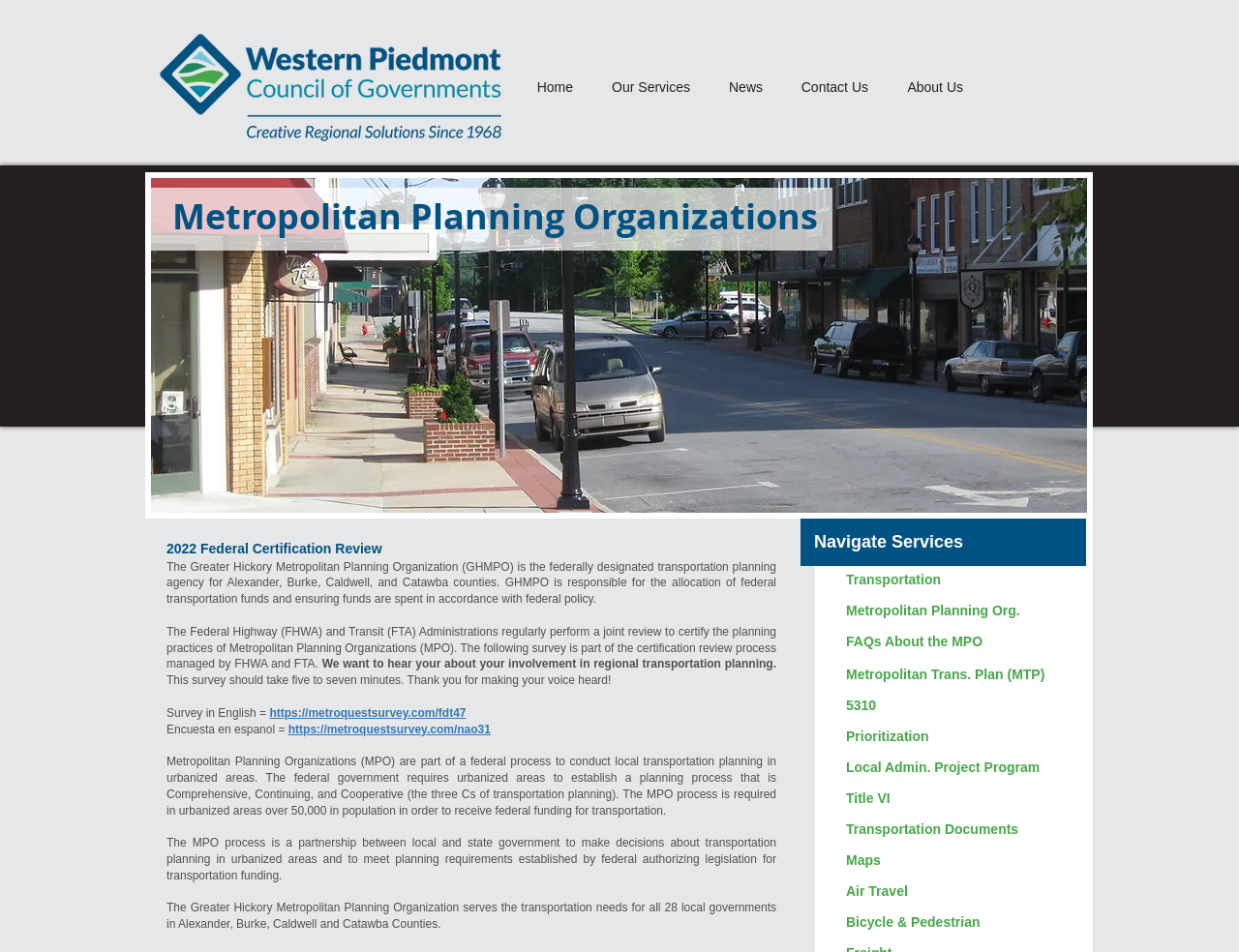How many local governments are served by the Greater Hickory Metropolitan Planning Organization?
Based on the screenshot, respond with a single word or phrase.

28